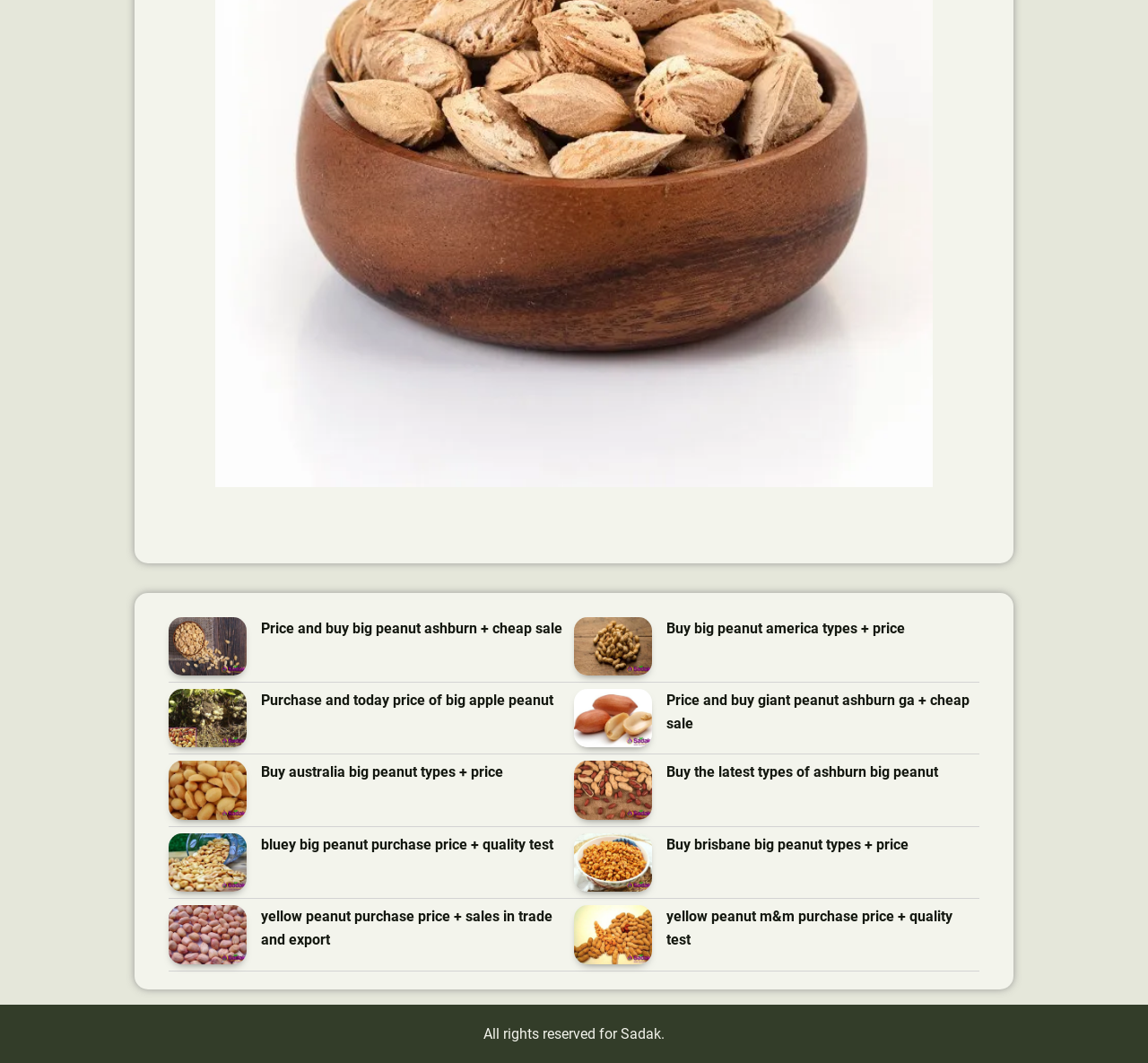What is the price of the big peanut ashburn product?
Kindly offer a comprehensive and detailed response to the question.

I searched for any text or element that indicates the price of the big peanut ashburn product, but I couldn't find any. The links and headings only provide the product name and description, but not the price.